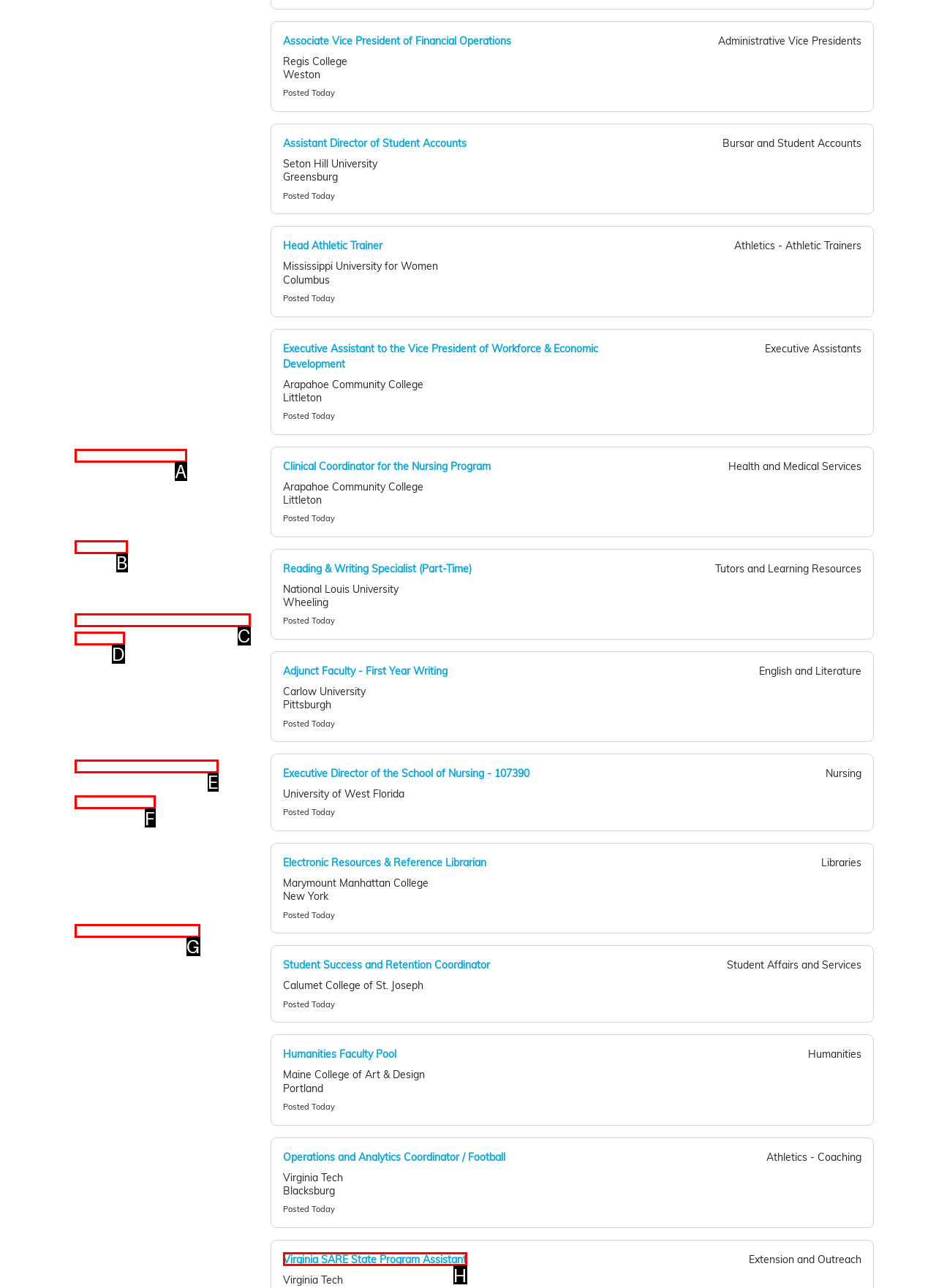Determine which element should be clicked for this task: Explore opportunities in Entrepreneurship
Answer with the letter of the selected option.

F